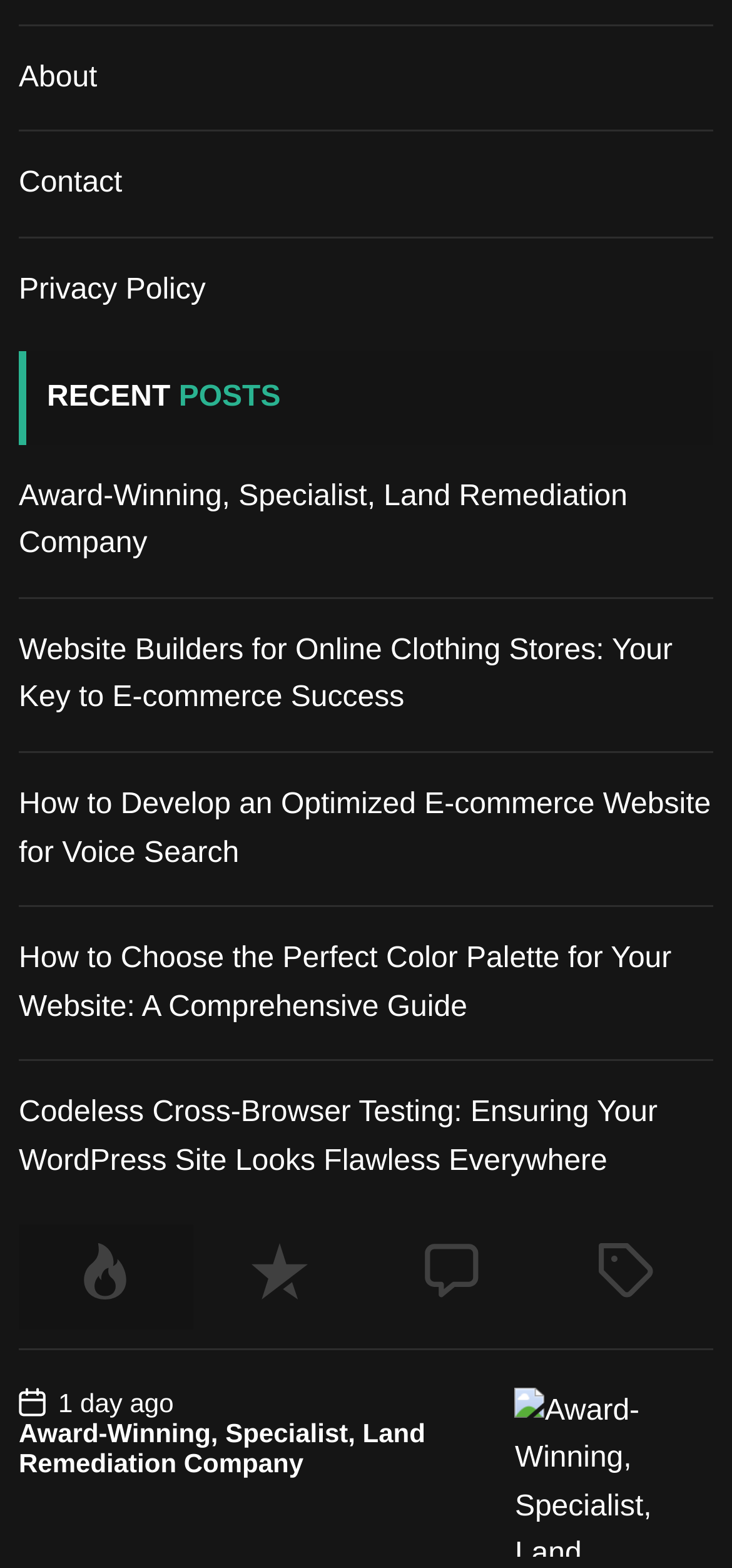Specify the bounding box coordinates of the element's area that should be clicked to execute the given instruction: "Read Award-Winning, Specialist, Land Remediation Company article". The coordinates should be four float numbers between 0 and 1, i.e., [left, top, right, bottom].

[0.703, 0.885, 0.974, 0.992]